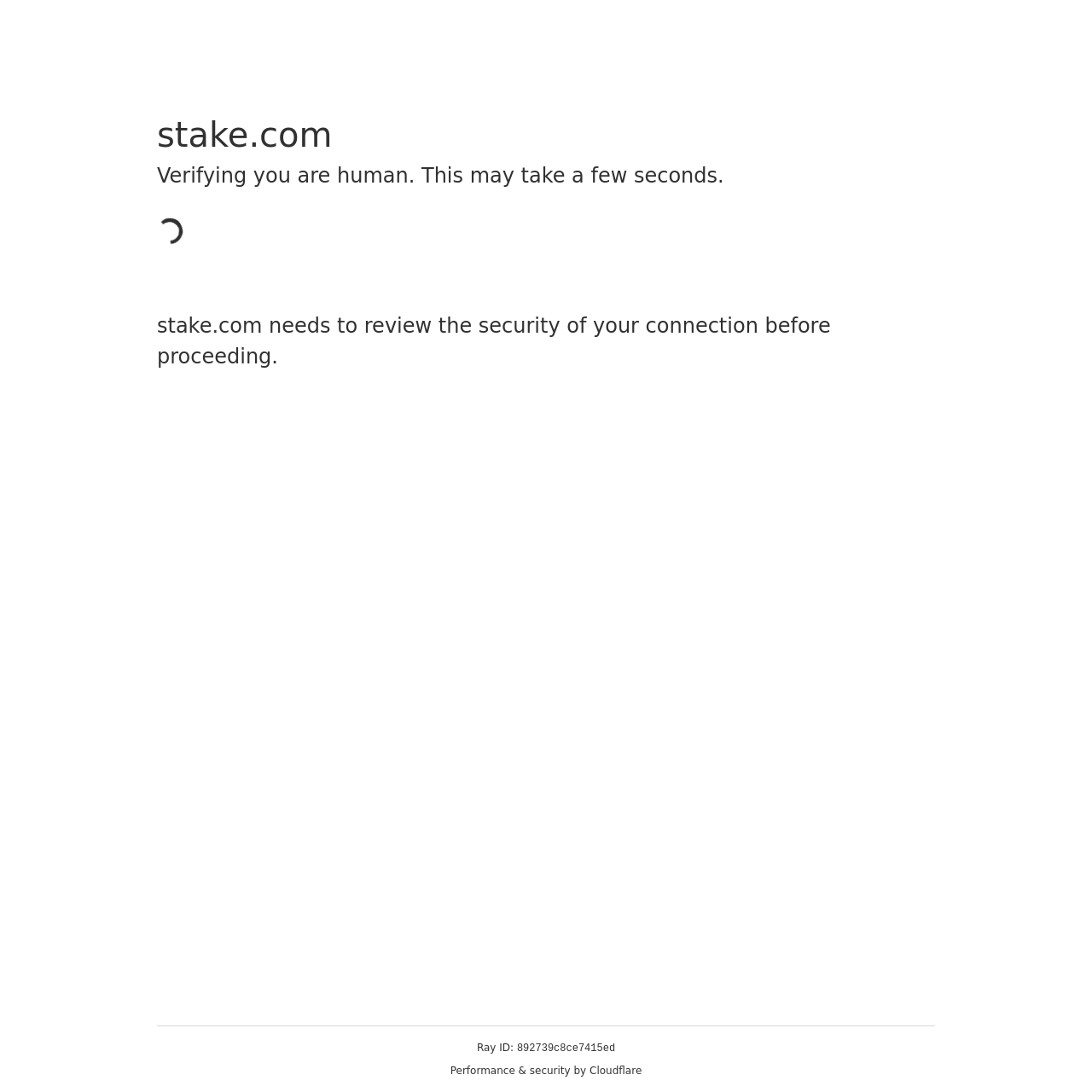Please reply to the following question using a single word or phrase: 
What is the domain of the website?

stake.com